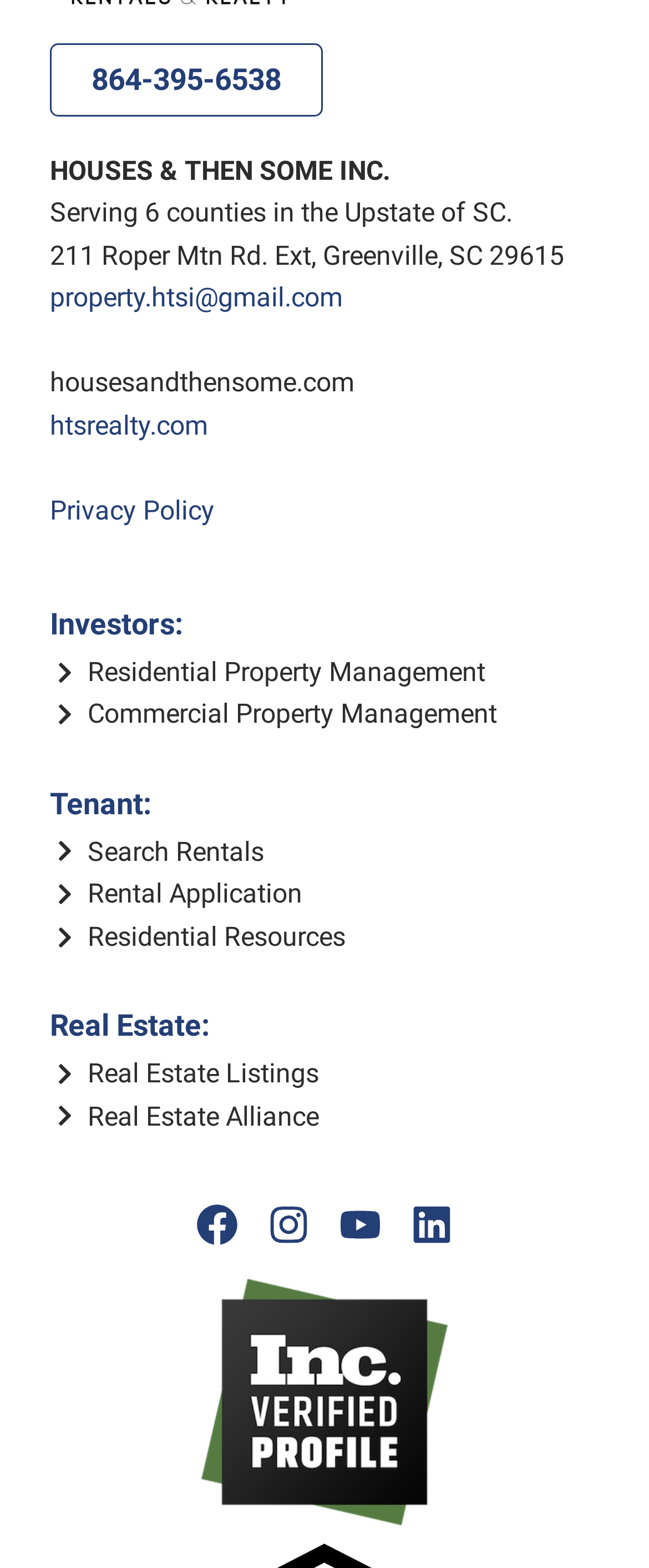Pinpoint the bounding box coordinates for the area that should be clicked to perform the following instruction: "Learn about Residential Property Management".

[0.077, 0.415, 0.923, 0.442]